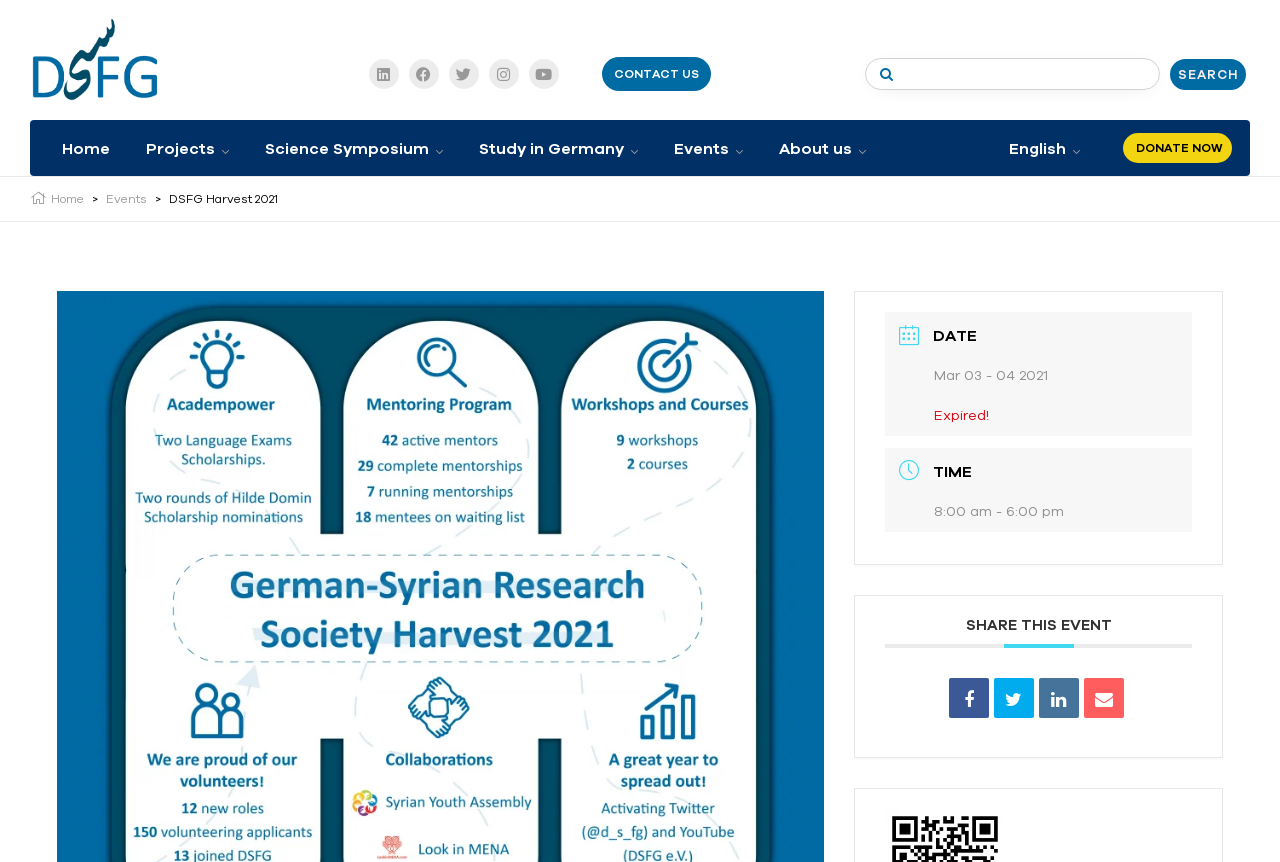Provide a thorough description of this webpage.

The webpage is about the DSFG Harvest 2021, showcasing the organization's key milestones in 2021. At the top left corner, there is a default logo image, accompanied by social media links to LinkedIn, Facebook, Twitter, Instagram, and YouTube. To the right of these links, there is a "CONTACT US" link and a search bar with a "SEARCH" button.

Below the top section, there are two navigation menus. The first menu has links to "Home", "Projects", "Science Symposium", "Study in Germany", "Events", and "About us". The second menu has a single link to "English".

On the right side of the page, there is a prominent "DONATE NOW" button. Below the navigation menus, there is a section with a heading "DSFG Harvest 2021" and three subheadings: "DATE", "TIME", and "SHARE THIS EVENT". The "DATE" section displays the event dates, "Mar 03 - 04 2021", with a label "Expired!". The "TIME" section shows the event timing, "8:00 am - 6:00 pm". The "SHARE THIS EVENT" section has four social media links to share the event.

Throughout the page, there are various UI elements, including links, images, buttons, and text boxes, which are strategically positioned to provide a clear and organized layout.